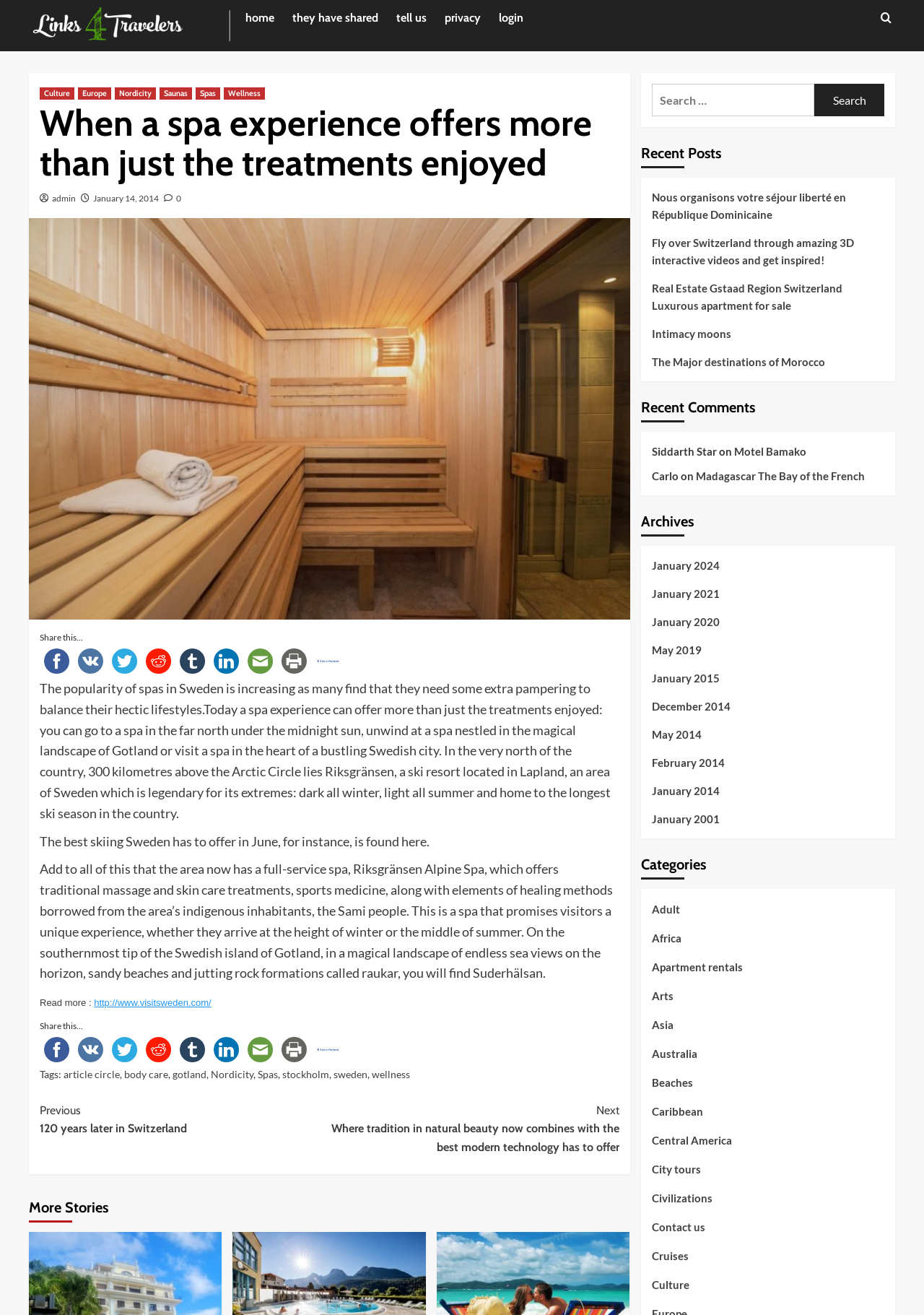Determine the bounding box coordinates of the UI element described by: "Steven Den Beste".

None